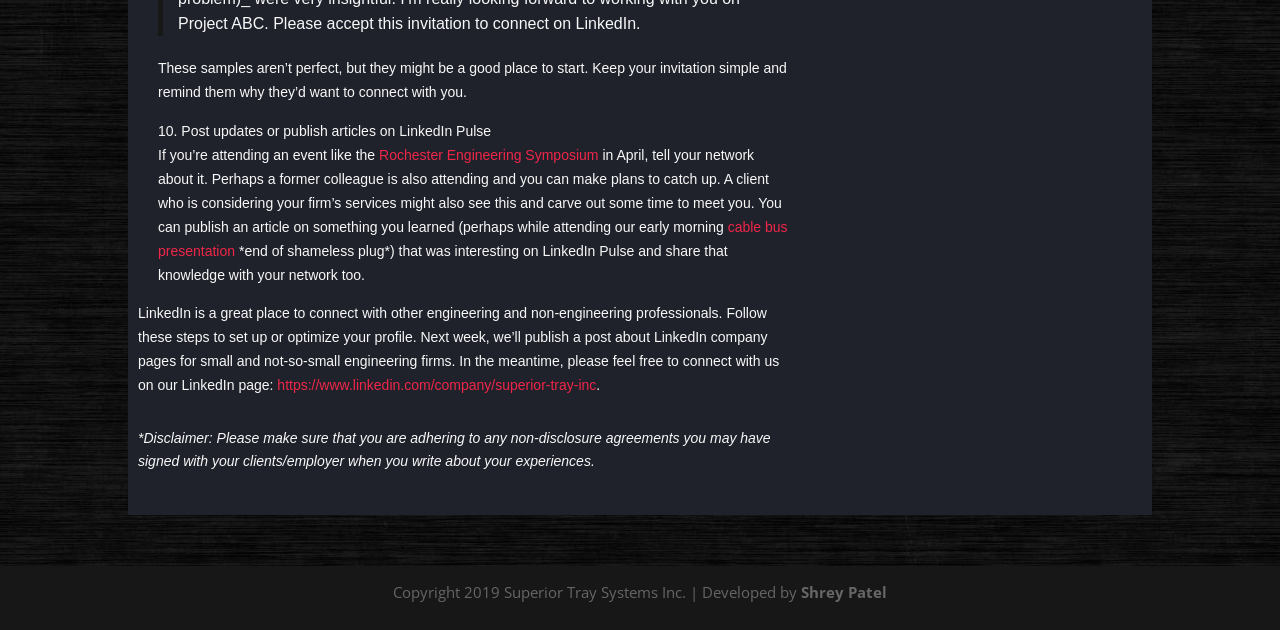Give a one-word or one-phrase response to the question: 
What is the author of the article?

Not specified